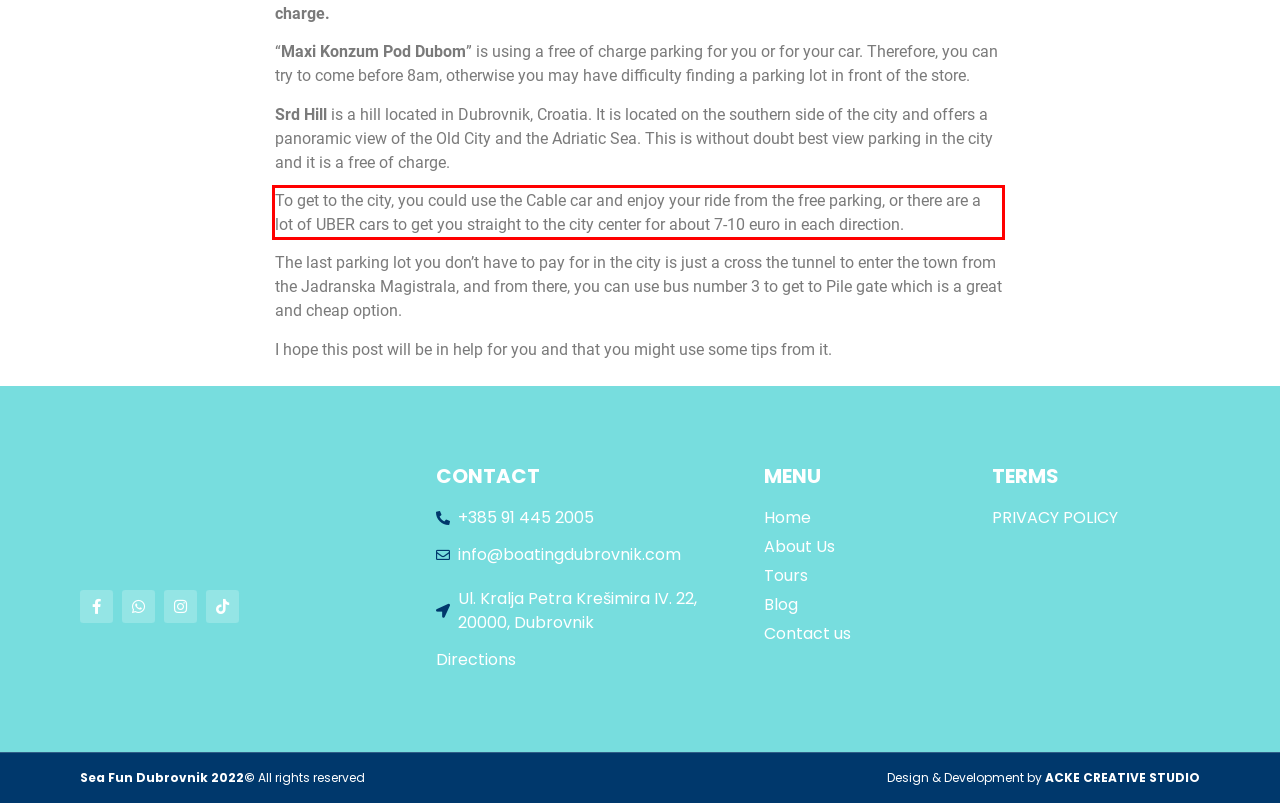Given a screenshot of a webpage containing a red rectangle bounding box, extract and provide the text content found within the red bounding box.

To get to the city, you could use the Cable car and enjoy your ride from the free parking, or there are a lot of UBER cars to get you straight to the city center for about 7-10 euro in each direction.